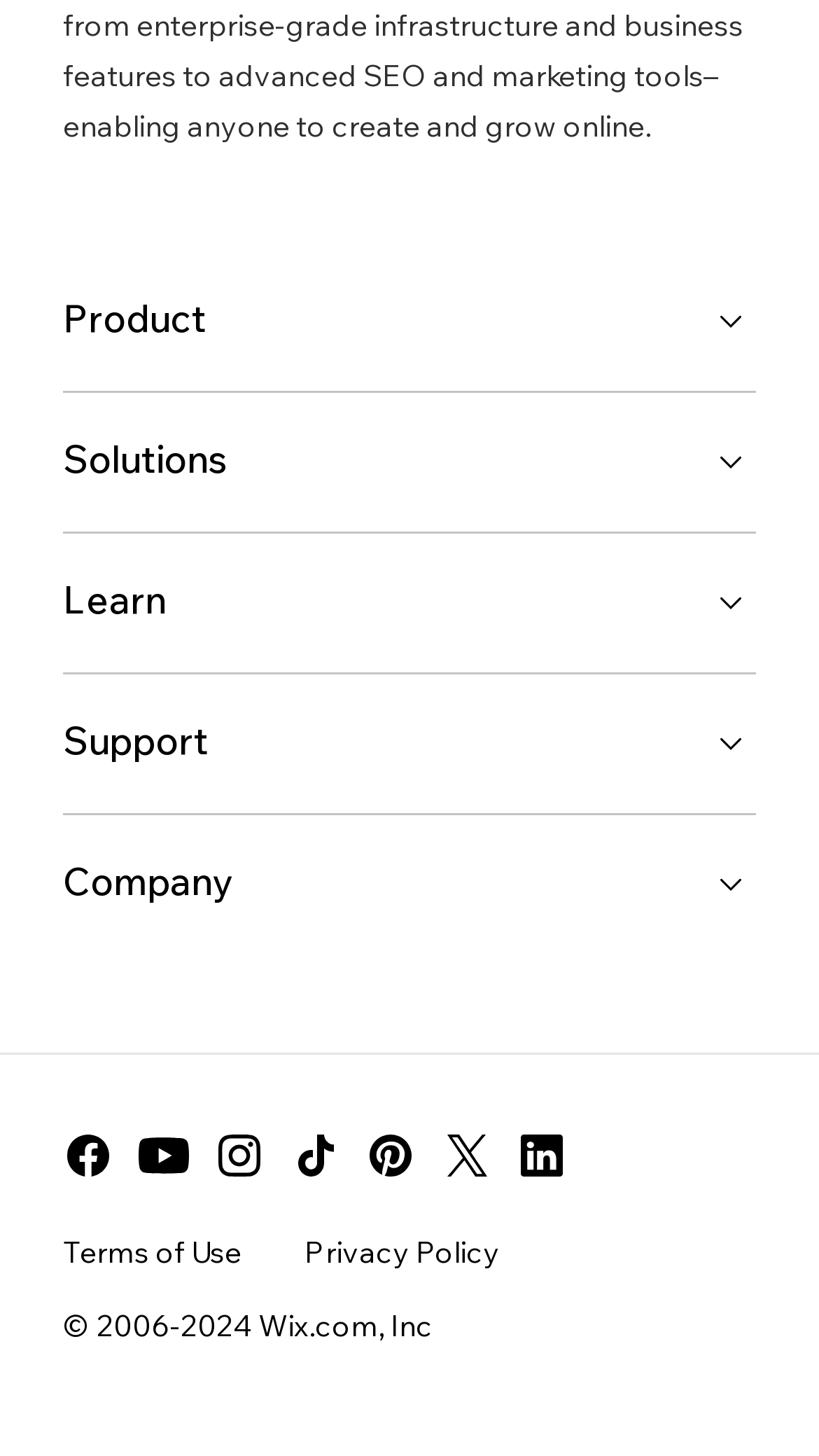Using the format (top-left x, top-left y, bottom-right x, bottom-right y), and given the element description, identify the bounding box coordinates within the screenshot: Terms of Use

[0.077, 0.846, 0.295, 0.872]